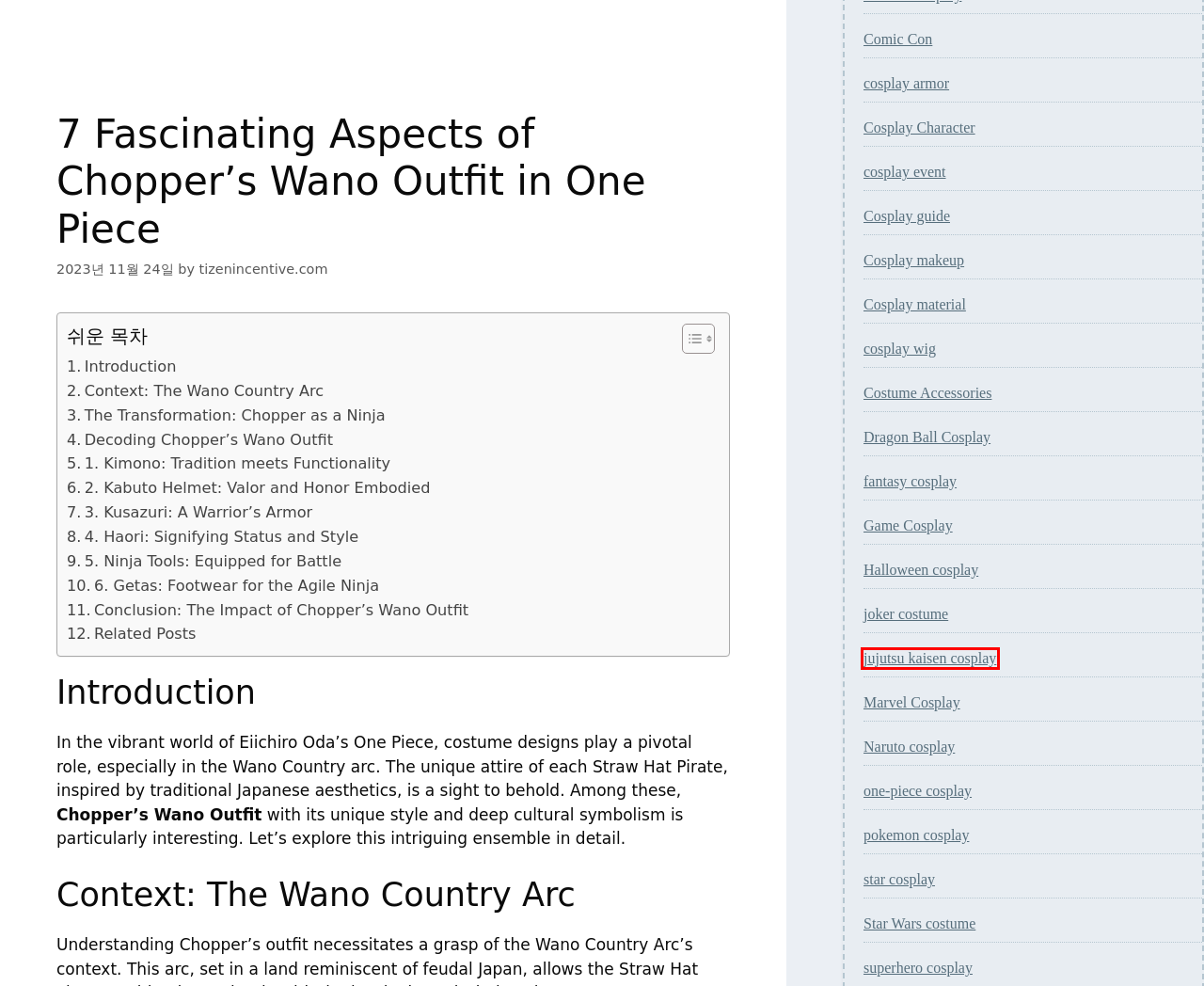You see a screenshot of a webpage with a red bounding box surrounding an element. Pick the webpage description that most accurately represents the new webpage after interacting with the element in the red bounding box. The options are:
A. jujutsu kaisen cosplay - World of cosplay
B. pokemon cosplay - World of cosplay
C. Halloween cosplay - World of cosplay
D. cosplay event - World of cosplay
E. Naruto cosplay - World of cosplay
F. joker costume - World of cosplay
G. Game Cosplay - World of cosplay
H. Cosplay makeup - World of cosplay

A